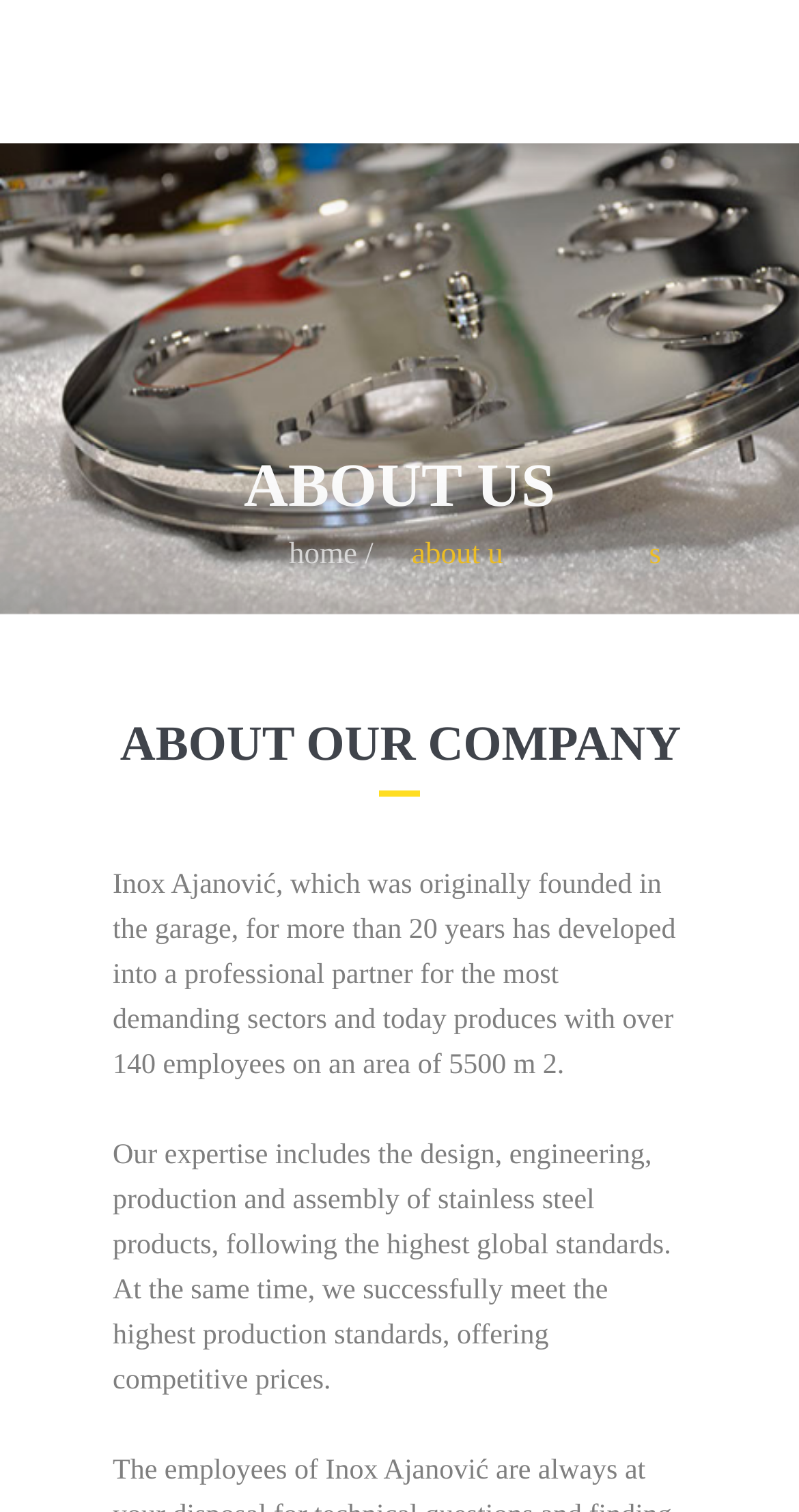Determine the bounding box coordinates for the area that should be clicked to carry out the following instruction: "contact us".

[0.026, 0.313, 0.333, 0.364]